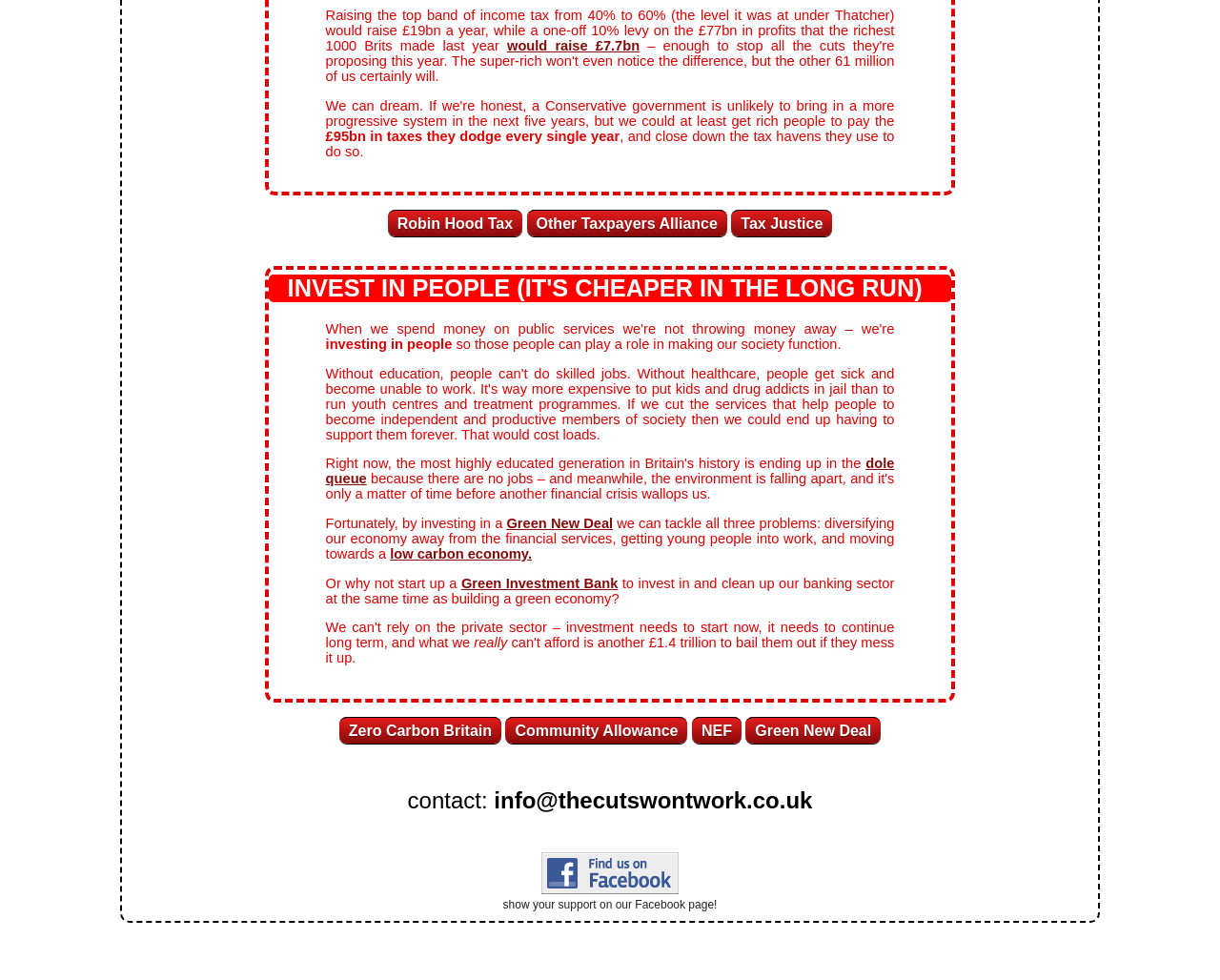Locate the bounding box coordinates of the area you need to click to fulfill this instruction: 'Visit the Facebook page'. The coordinates must be in the form of four float numbers ranging from 0 to 1: [left, top, right, bottom].

[0.444, 0.869, 0.556, 0.912]